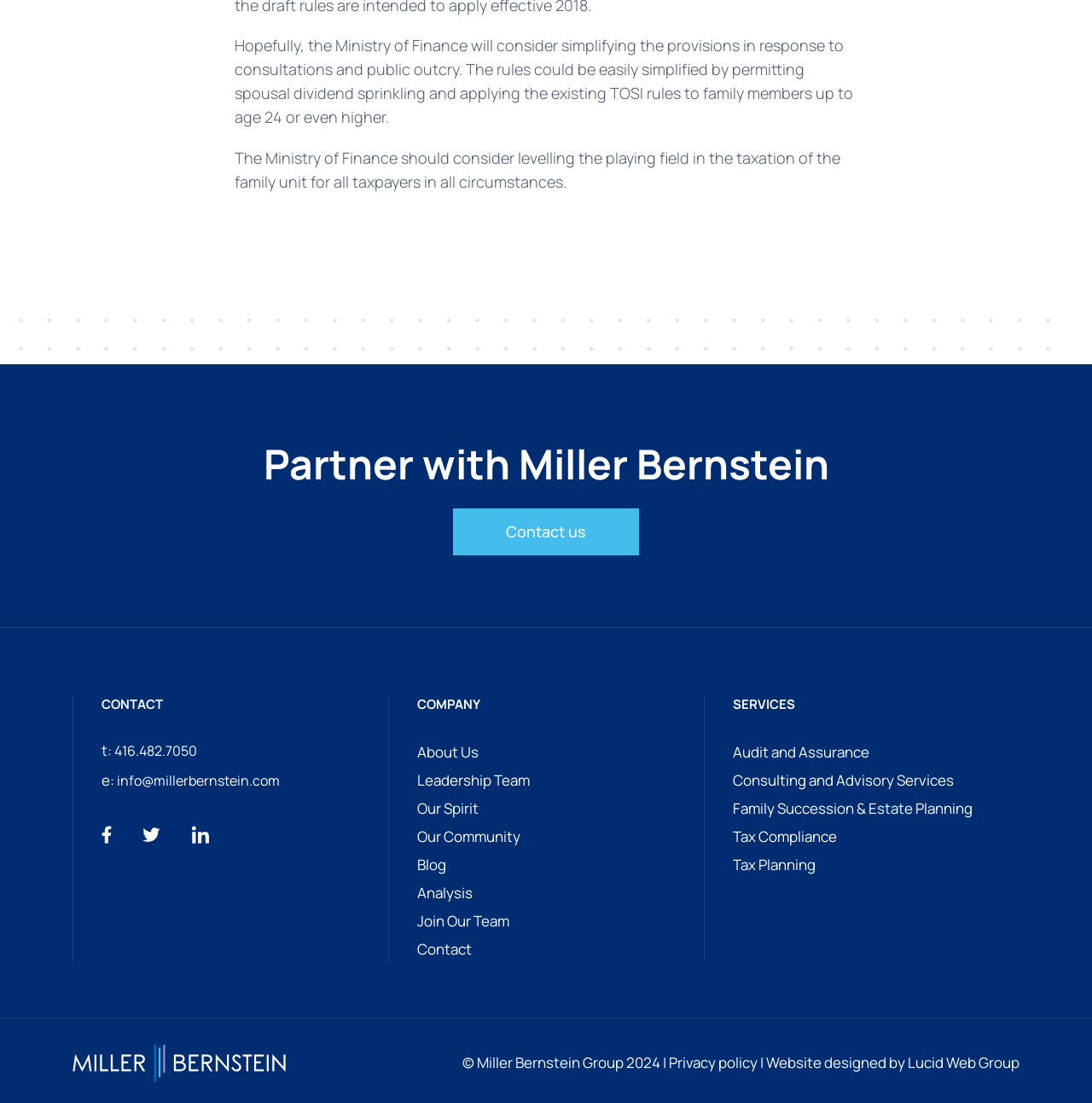How can I contact the company?
Examine the webpage screenshot and provide an in-depth answer to the question.

The contact information is provided in the 'CONTACT' section, which includes a phone number '416.482.7050' and an email address 'info@millerbernstein.com'. Additionally, there are links to social media platforms such as Facebook, Twitter, and LinkedIn.